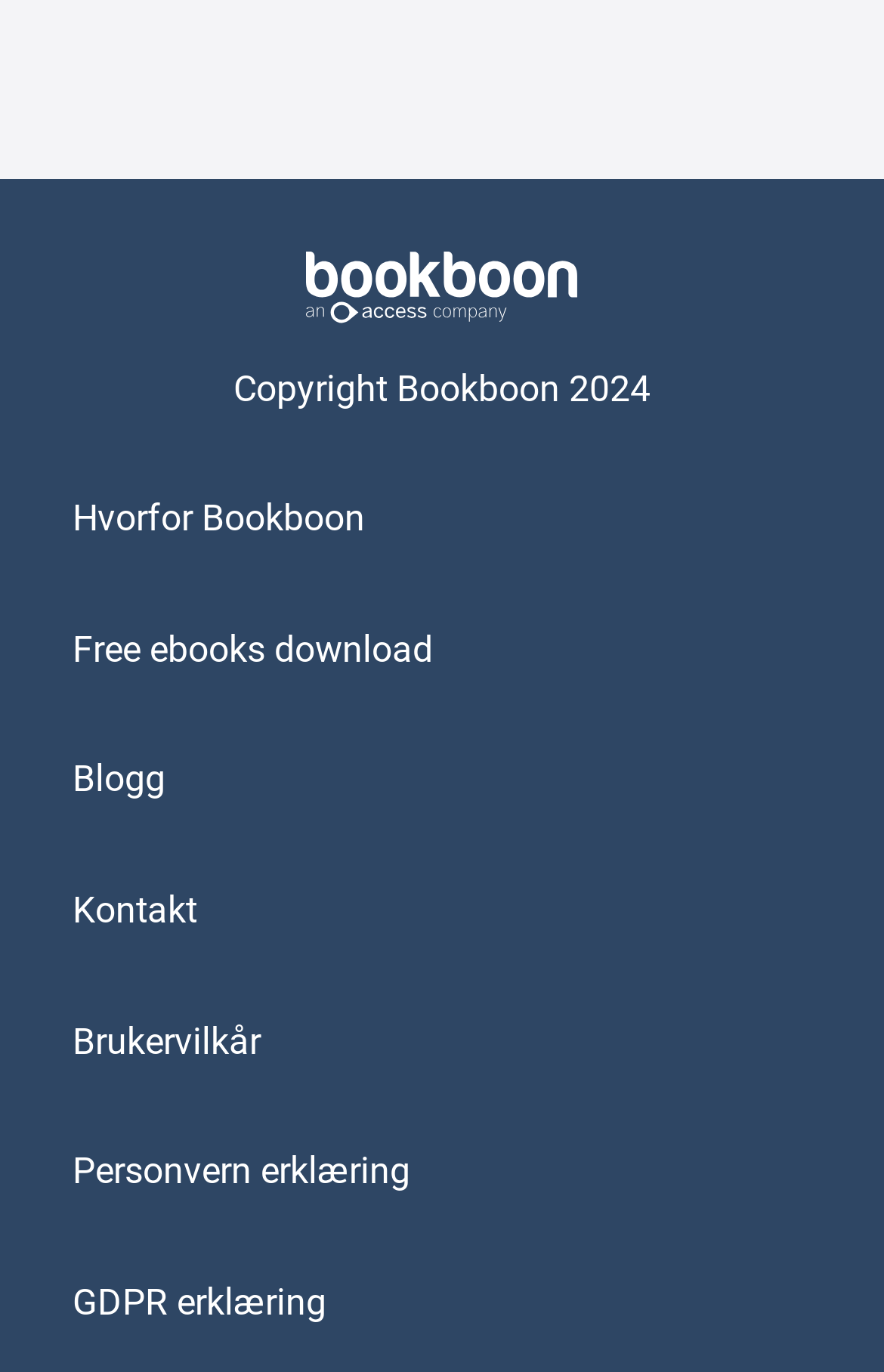Utilize the details in the image to give a detailed response to the question: Is there a blog section on the website?

The presence of a blog section can be determined by looking at the link element with the text 'Blogg' which suggests that the website has a blog section.